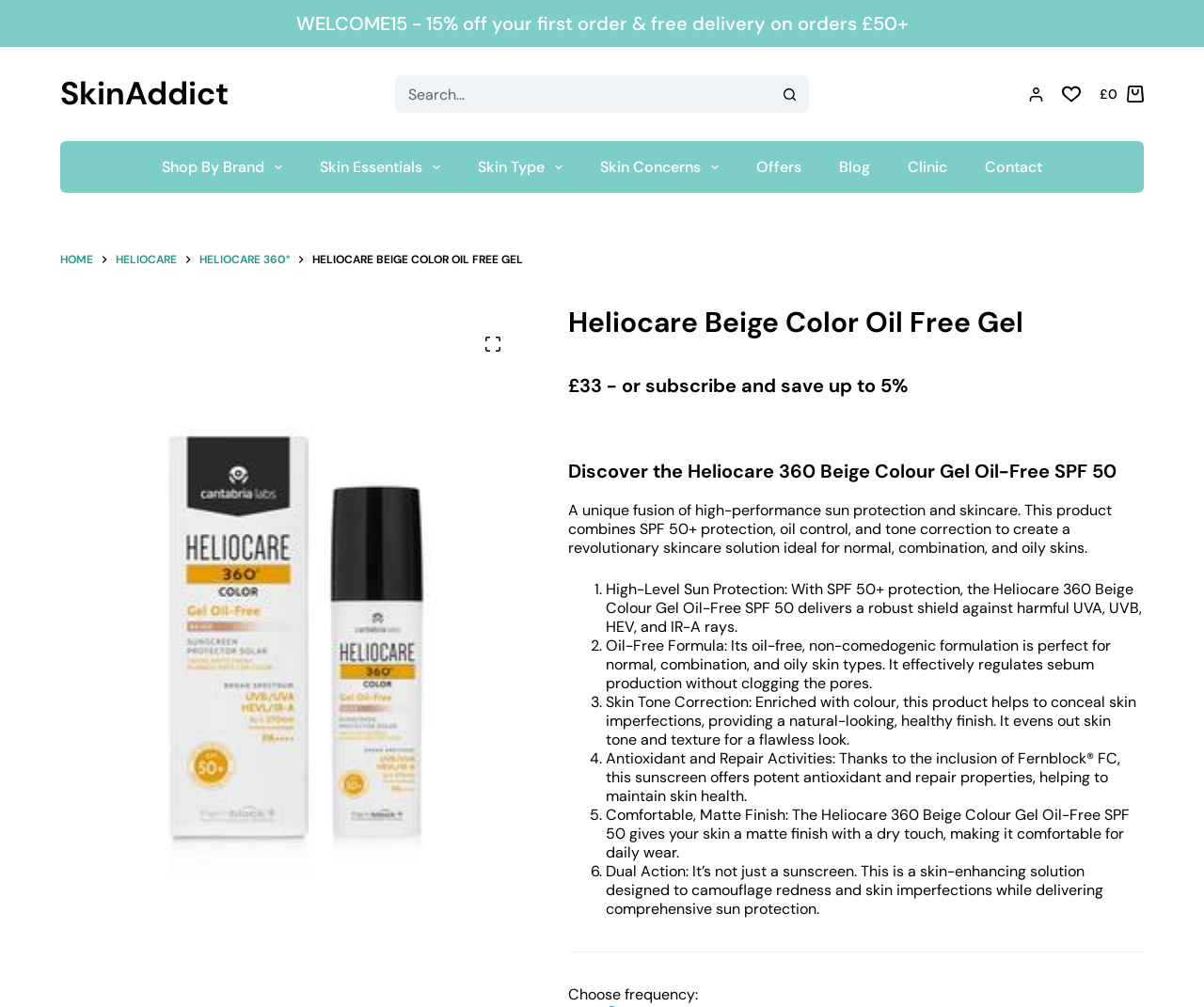Pinpoint the bounding box coordinates of the clickable area necessary to execute the following instruction: "View shopping cart". The coordinates should be given as four float numbers between 0 and 1, namely [left, top, right, bottom].

[0.913, 0.084, 0.95, 0.103]